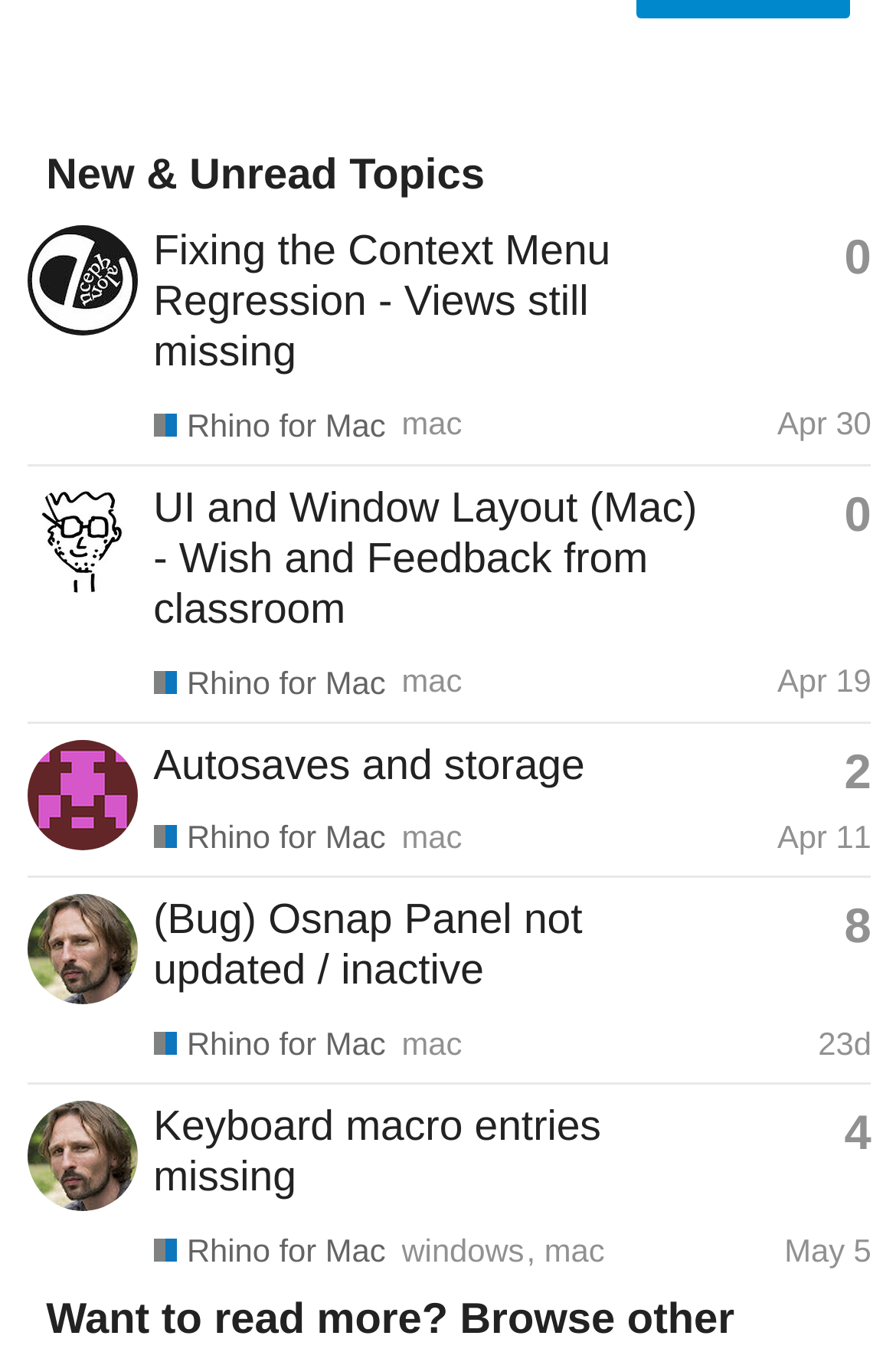Find the bounding box coordinates for the area that should be clicked to accomplish the instruction: "View topic 'UI and Window Layout (Mac) - Wish and Feedback from classroom'".

[0.171, 0.356, 0.778, 0.467]